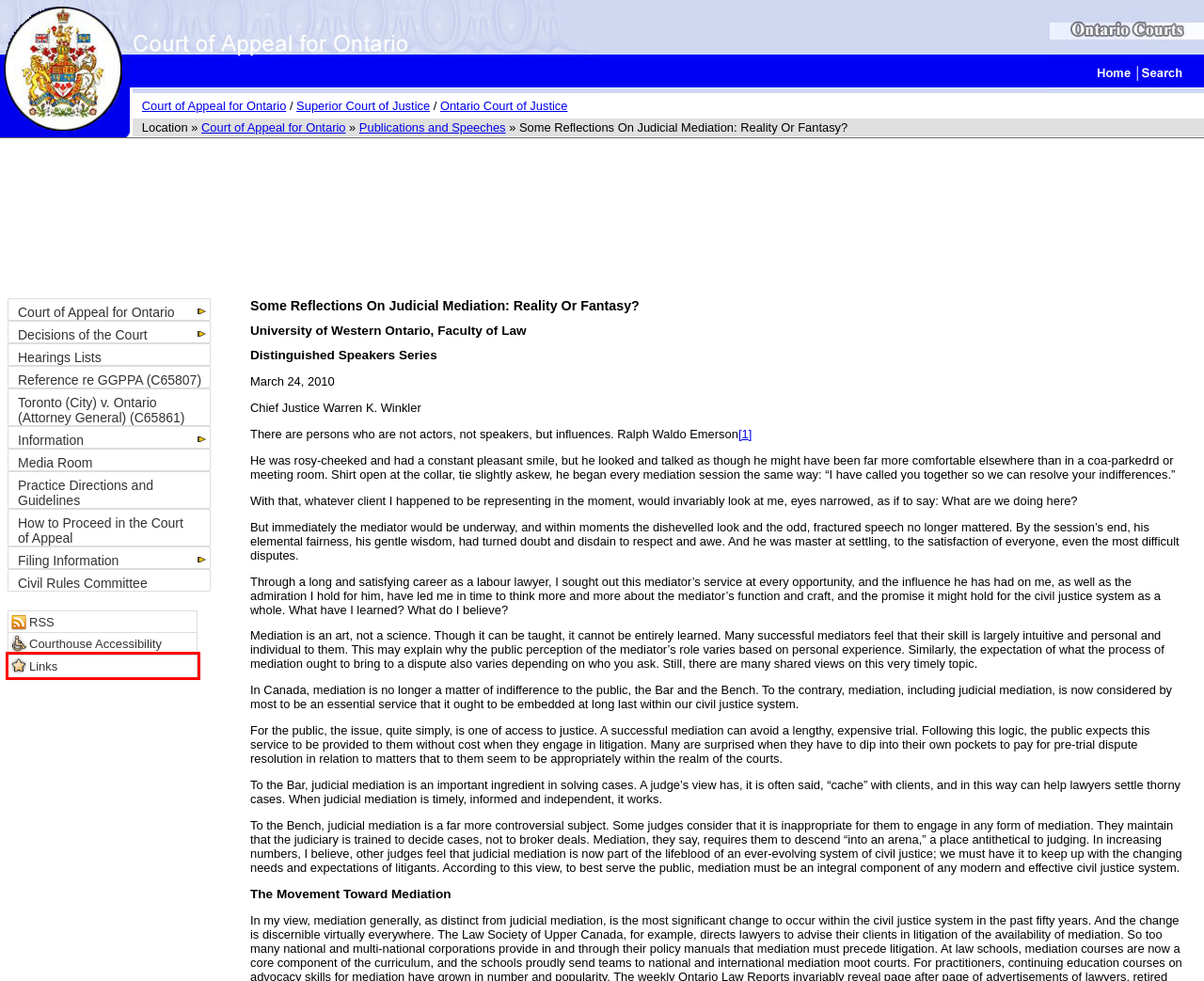Examine the webpage screenshot and identify the UI element enclosed in the red bounding box. Pick the webpage description that most accurately matches the new webpage after clicking the selected element. Here are the candidates:
A. Media Room
B. Links
C. Navigation by Date: 2024 - Court of Appeal for Ontario
D. RSS
E. Practice Directions and Guidelines
F. Publications and Speeches
G. Home - Court of Appeal for Ontario
H. Current Hearing Lists - Court of Appeal for Ontario

B